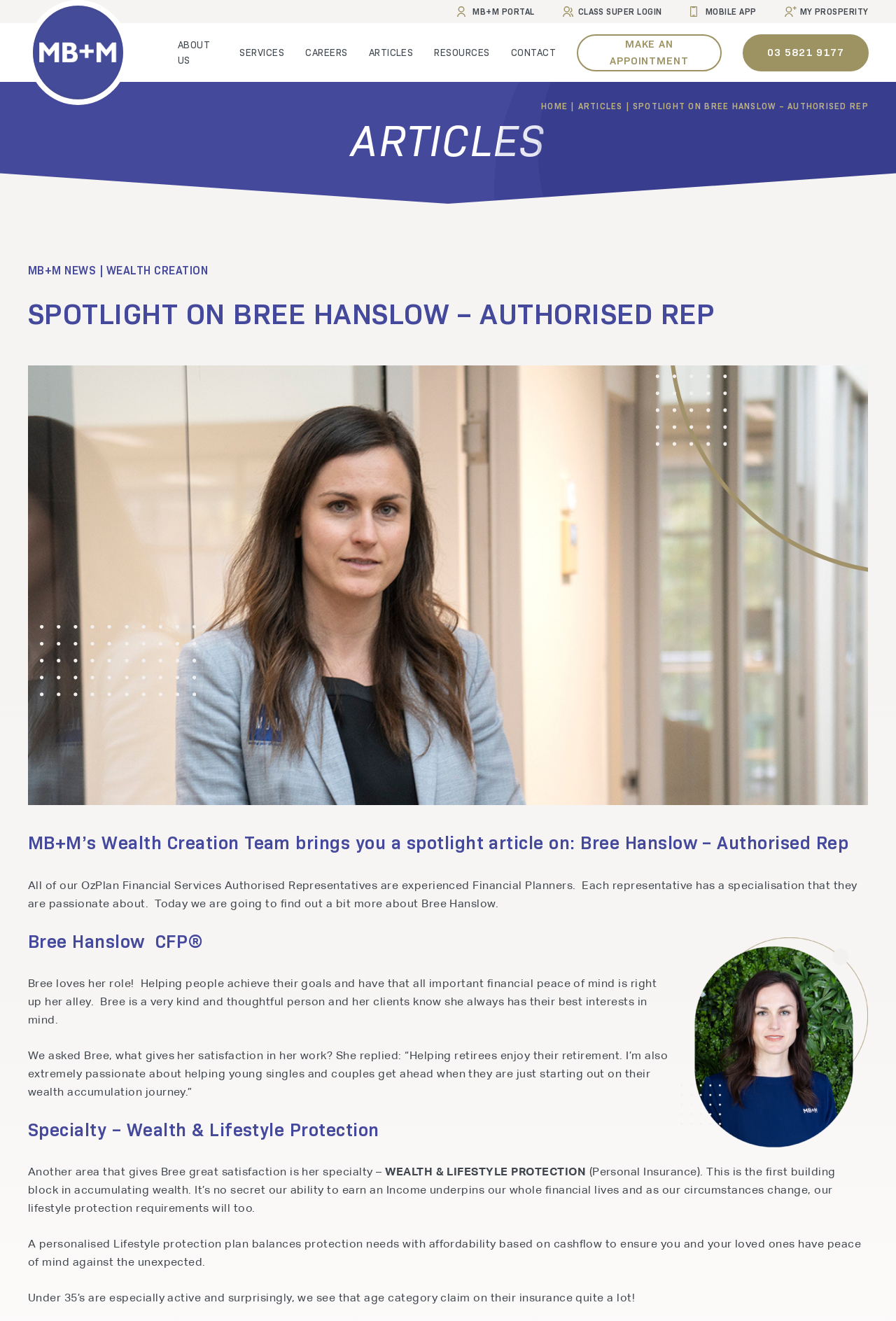Identify and provide the bounding box coordinates of the UI element described: "Home". The coordinates should be formatted as [left, top, right, bottom], with each number being a float between 0 and 1.

[0.604, 0.076, 0.645, 0.084]